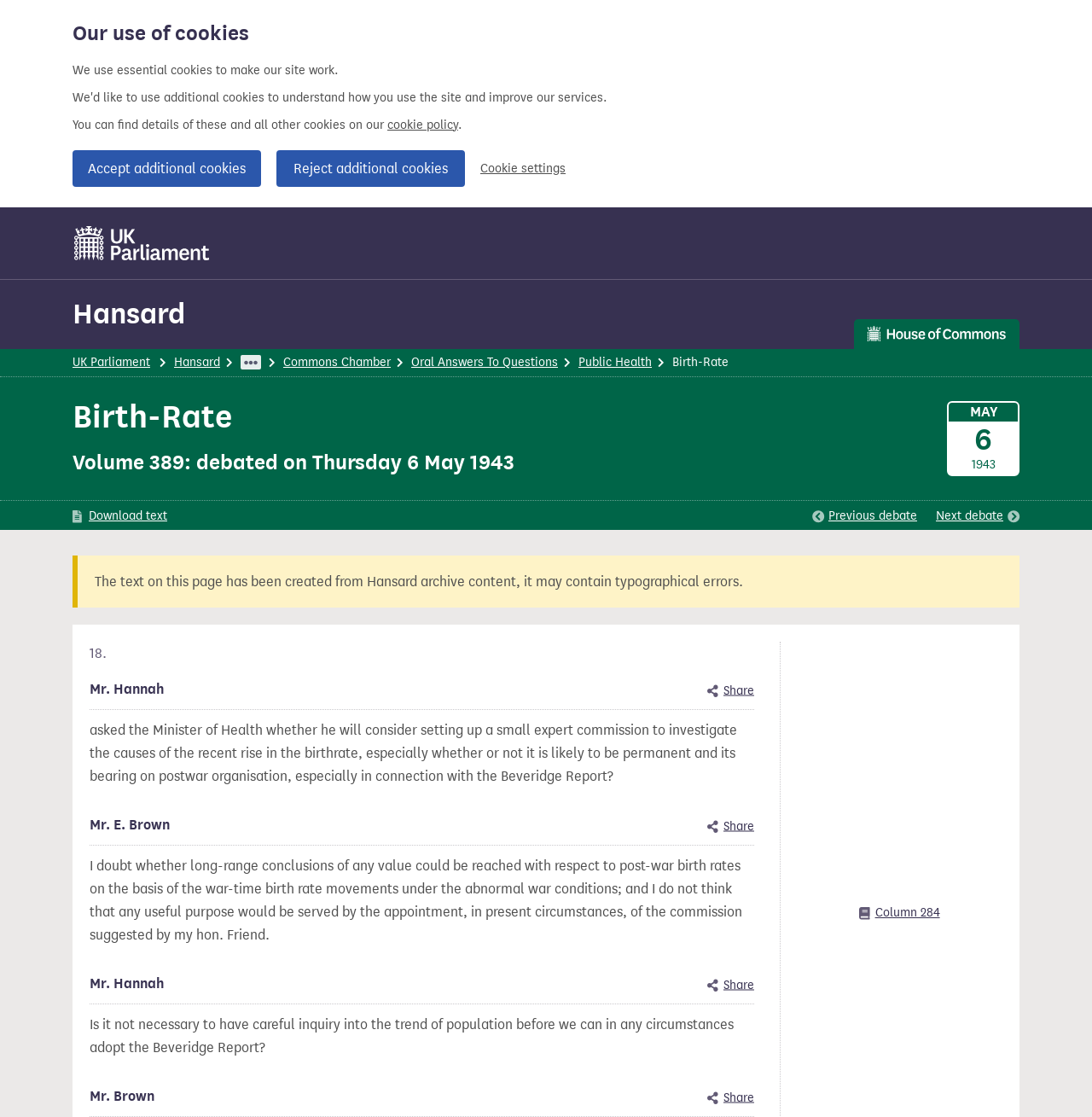Identify the bounding box coordinates of the area you need to click to perform the following instruction: "Download text".

[0.066, 0.454, 0.153, 0.471]